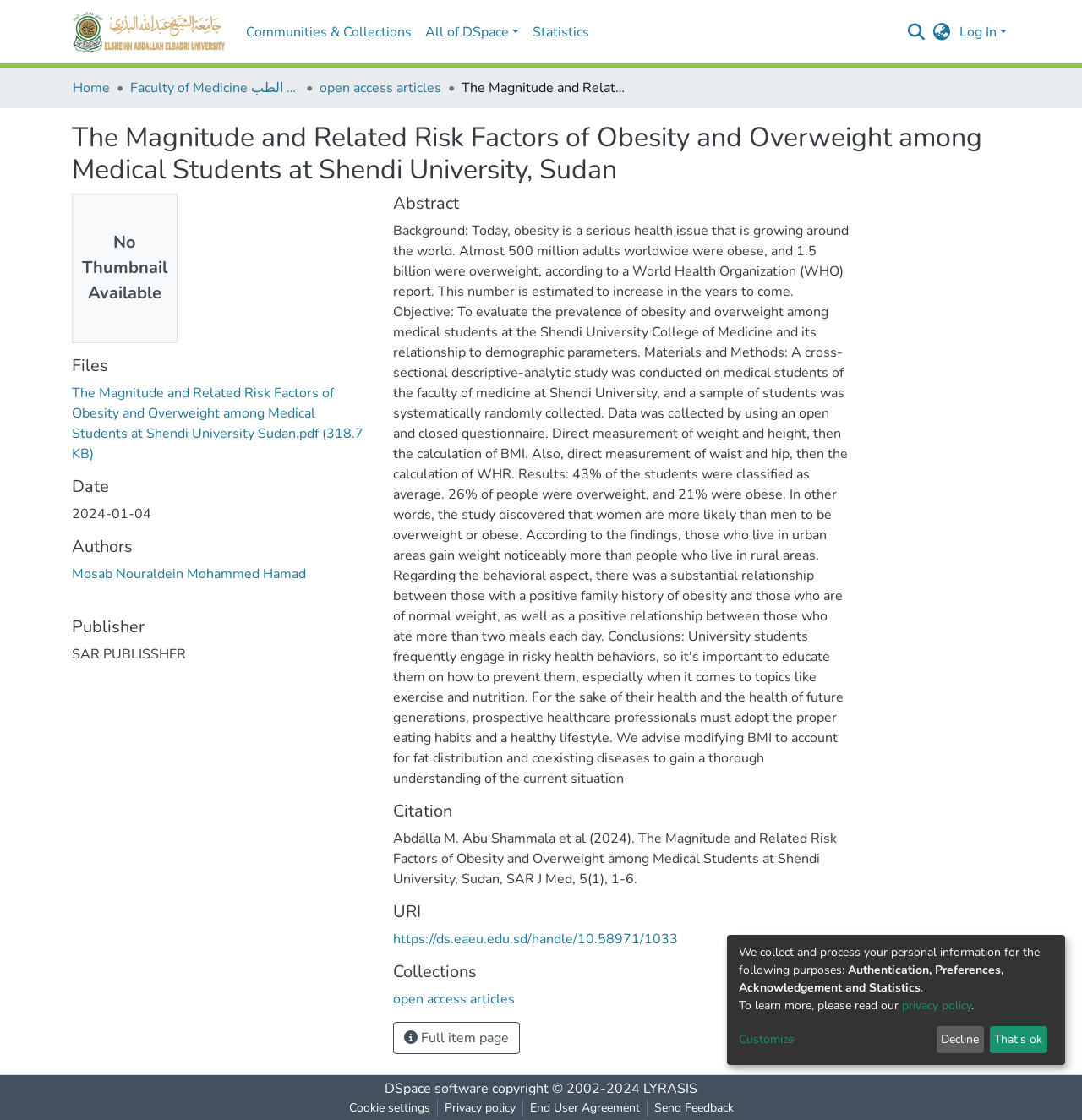Refer to the image and answer the question with as much detail as possible: What is the name of the university mentioned in the article?

The answer can be found in the title of the article, 'The Magnitude and Related Risk Factors of Obesity and Overweight among Medical Students at Shendi University, Sudan'. The university name is explicitly mentioned in the title.